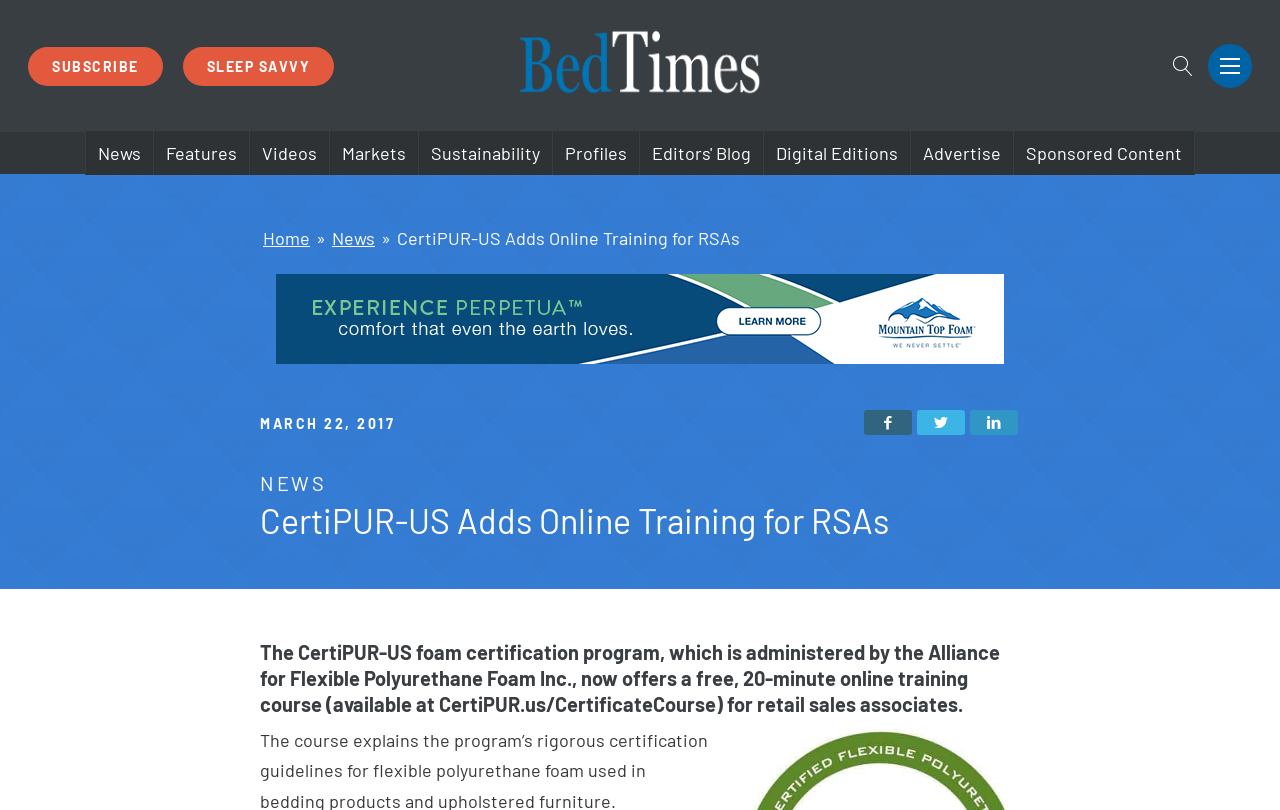Identify the bounding box coordinates for the element you need to click to achieve the following task: "Contact customer care via phone". Provide the bounding box coordinates as four float numbers between 0 and 1, in the form [left, top, right, bottom].

None